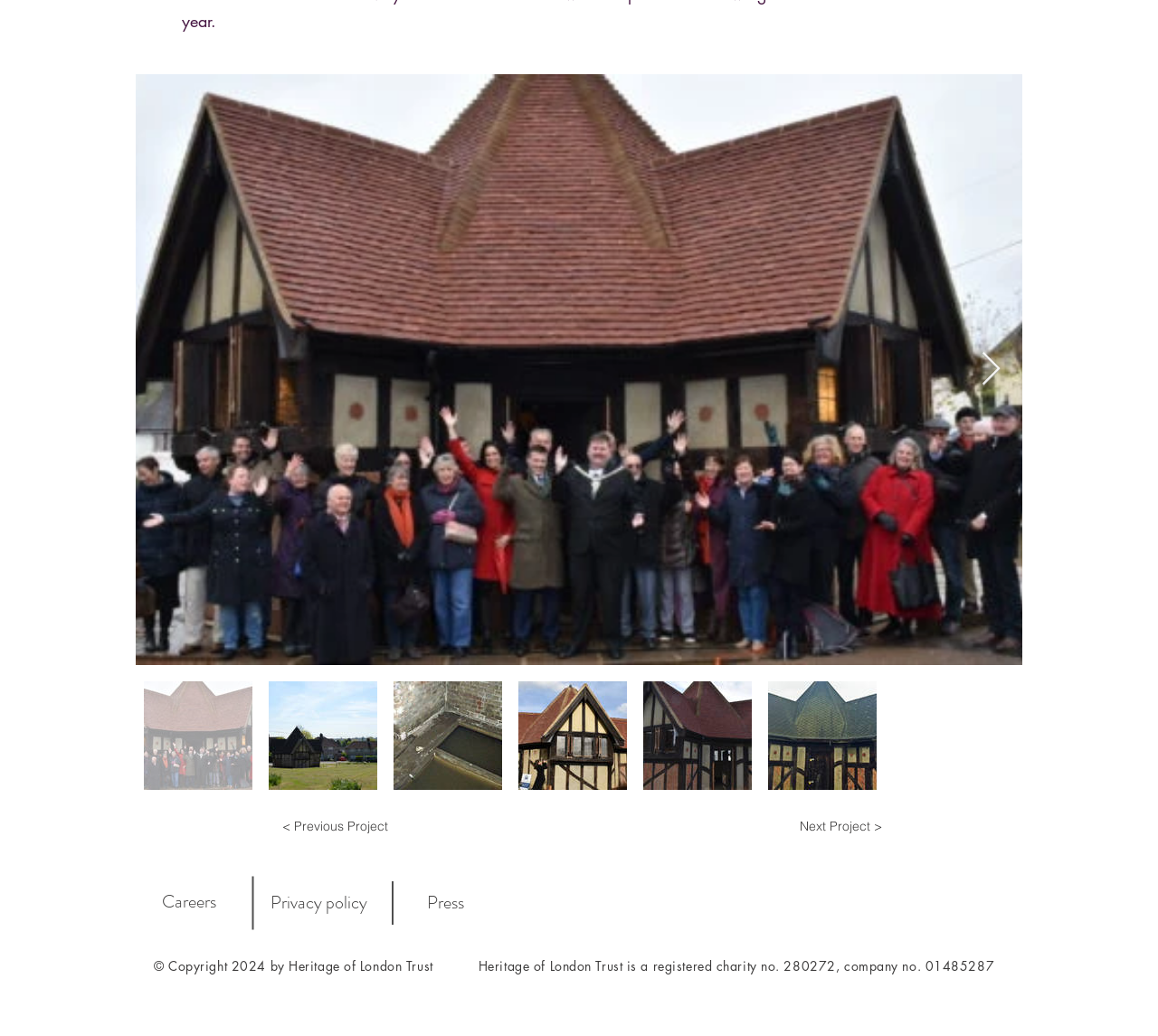Identify the bounding box coordinates of the section to be clicked to complete the task described by the following instruction: "View the previous project". The coordinates should be four float numbers between 0 and 1, formatted as [left, top, right, bottom].

[0.237, 0.78, 0.341, 0.815]